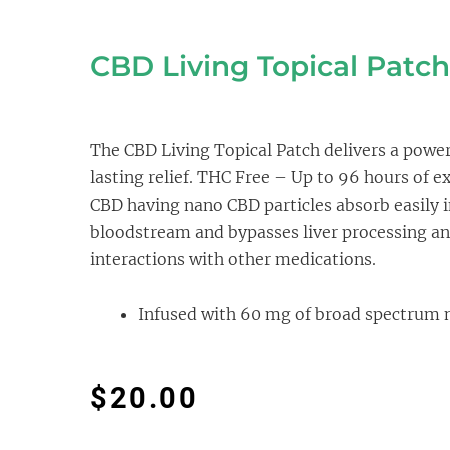Paint a vivid picture of the image with your description.

This image showcases the CBD Living Topical Patch, a product designed for effective pain relief. Positioned prominently, the patch is highlighted under the product title "CBD Living Topical Patch," indicating its key features such as being THC-free and providing up to 96 hours of extended relief. The patch leverages nano-CBD technology, allowing fast absorption into the bloodstream while minimizing interactions with other medications. Beneath the product description, it notes that the patch is infused with 60 mg of broad-spectrum nano-CBD. The price of the product is displayed at $20.00, along with an informative context about its efficacy and formulation, emphasizing both satisfaction and the comforting benefits it offers users seeking pain relief.